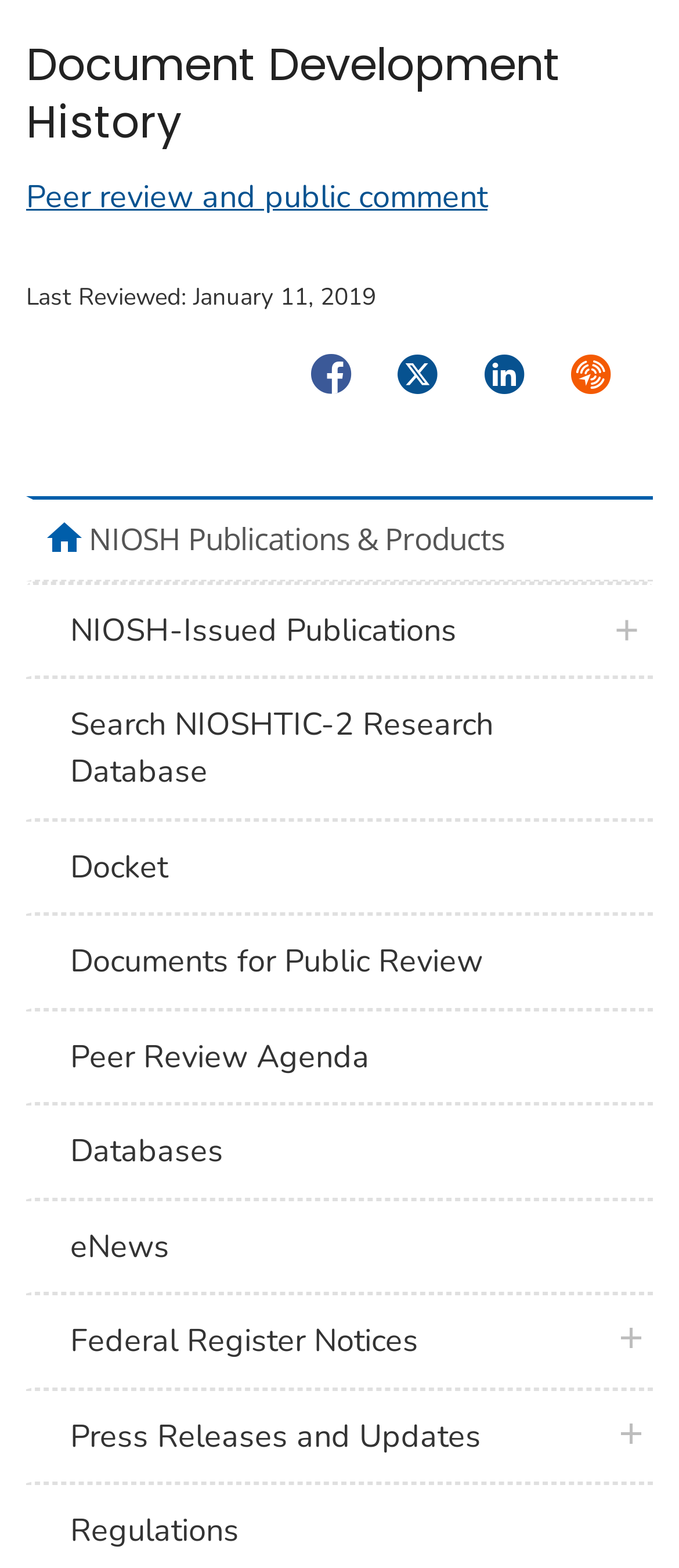Please locate the clickable area by providing the bounding box coordinates to follow this instruction: "View by price".

None